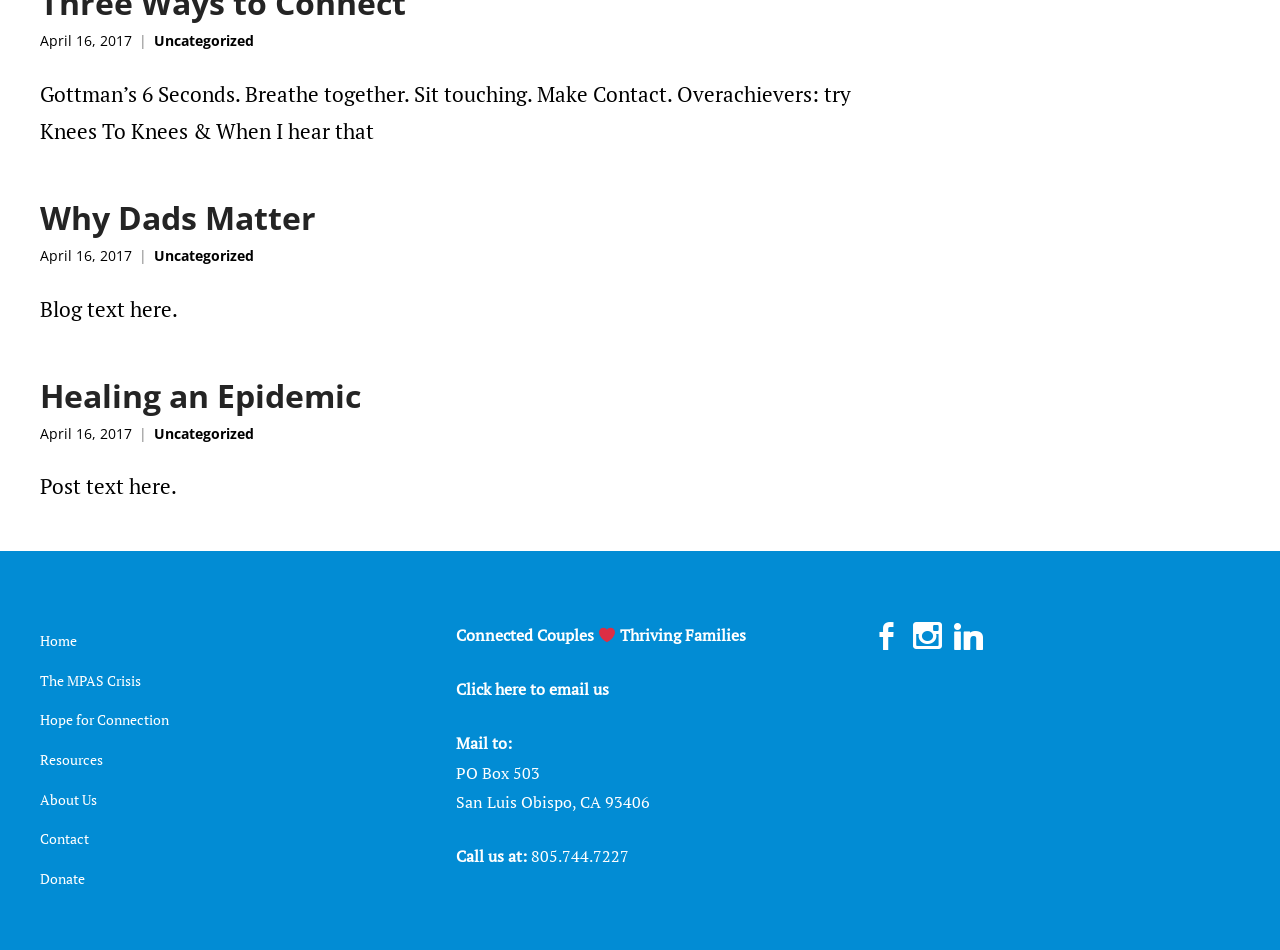For the given element description About Us, determine the bounding box coordinates of the UI element. The coordinates should follow the format (top-left x, top-left y, bottom-right x, bottom-right y) and be within the range of 0 to 1.

[0.031, 0.831, 0.076, 0.851]